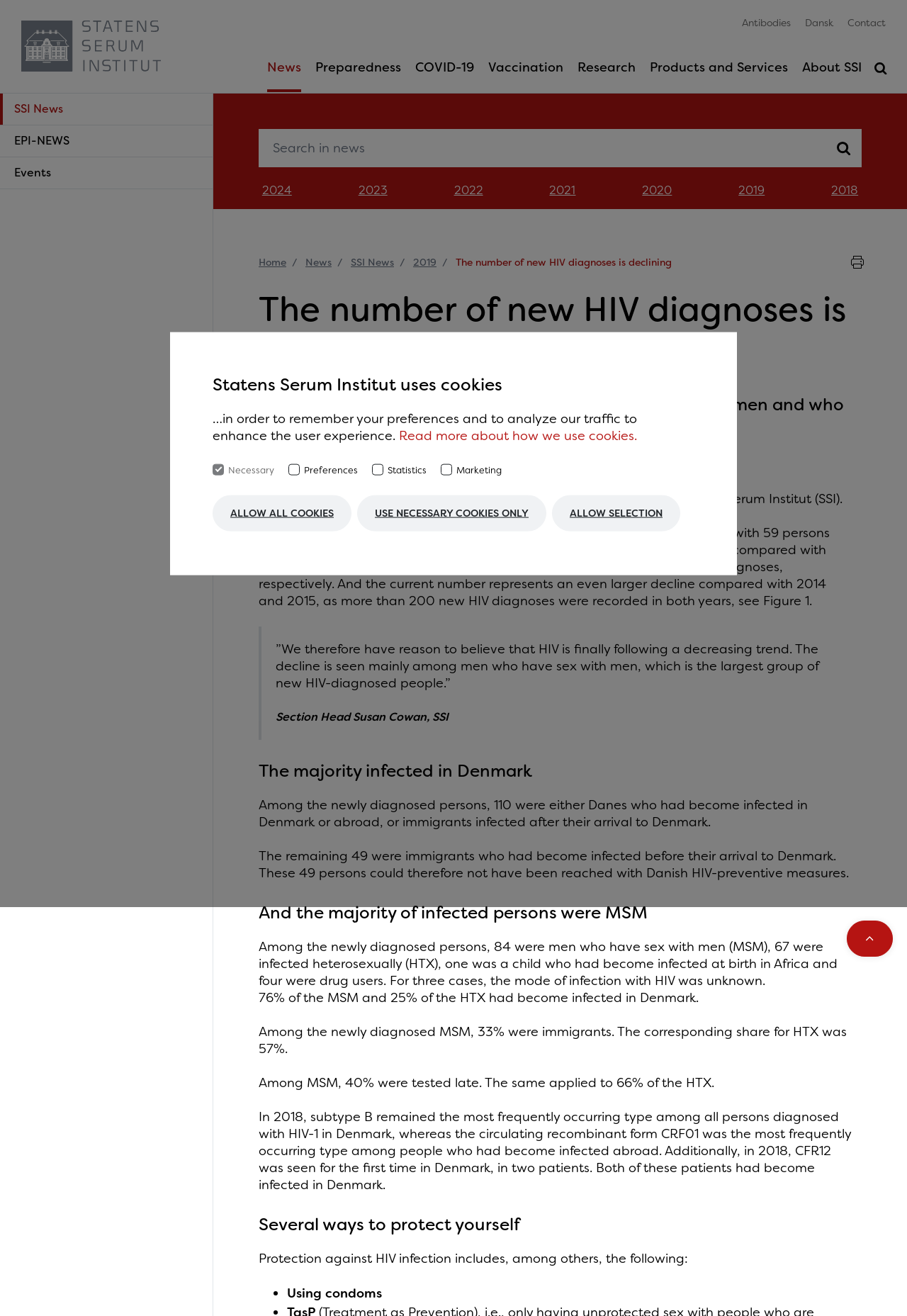Using floating point numbers between 0 and 1, provide the bounding box coordinates in the format (top-left x, top-left y, bottom-right x, bottom-right y). Locate the UI element described here: Home

[0.285, 0.195, 0.316, 0.204]